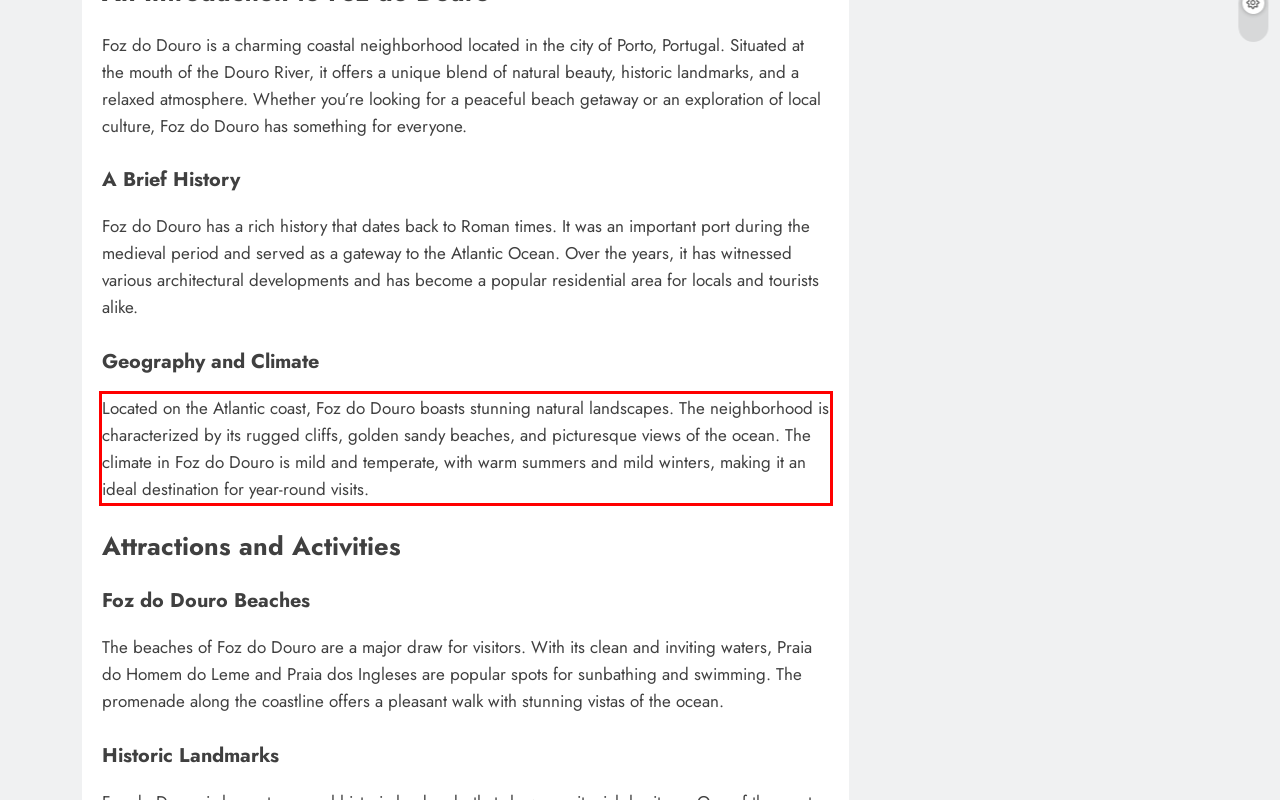Please identify and extract the text content from the UI element encased in a red bounding box on the provided webpage screenshot.

Located on the Atlantic coast, Foz do Douro boasts stunning natural landscapes. The neighborhood is characterized by its rugged cliffs, golden sandy beaches, and picturesque views of the ocean. The climate in Foz do Douro is mild and temperate, with warm summers and mild winters, making it an ideal destination for year-round visits.